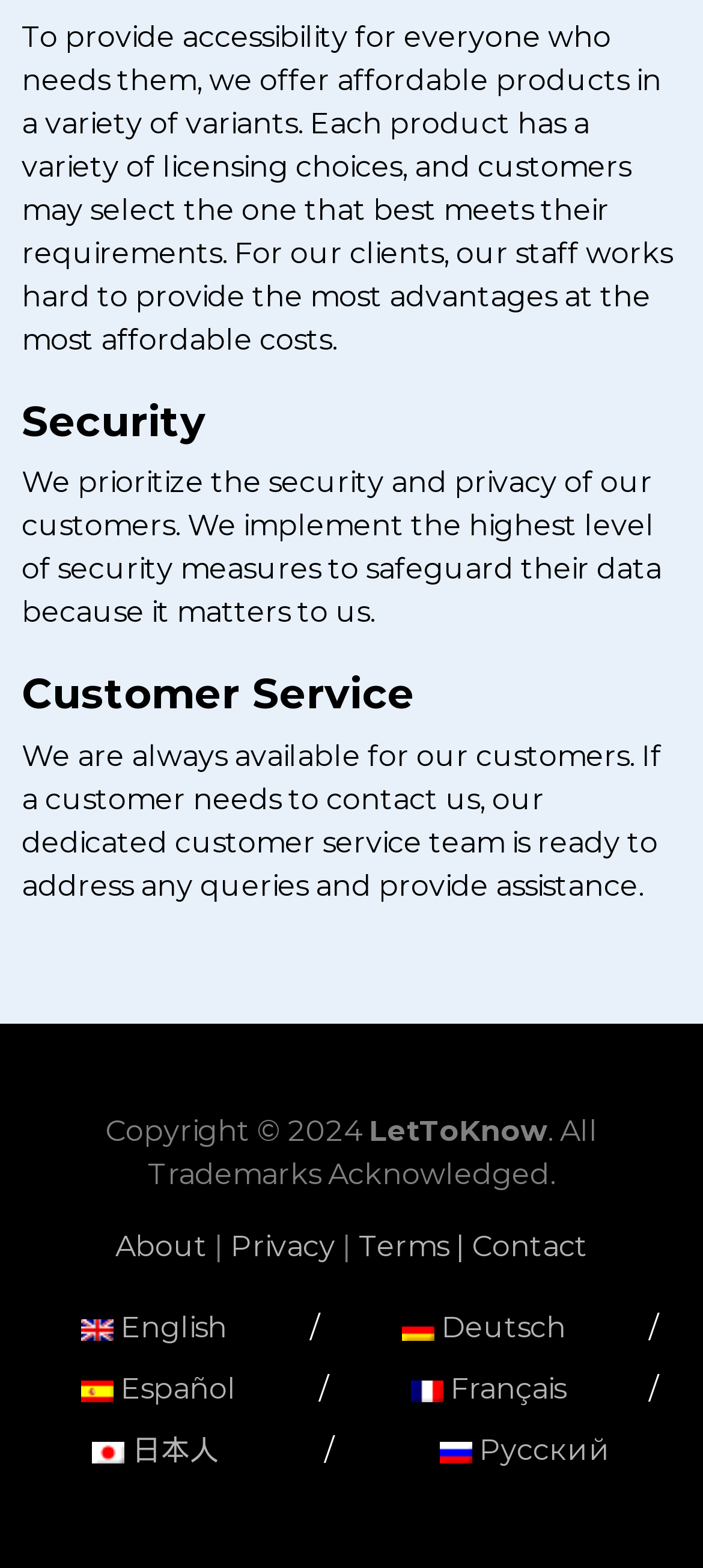How can customers contact the company?
Please respond to the question thoroughly and include all relevant details.

According to the 'Customer Service' section, customers can contact the company through their dedicated customer service team, which is always available to address any queries and provide assistance.